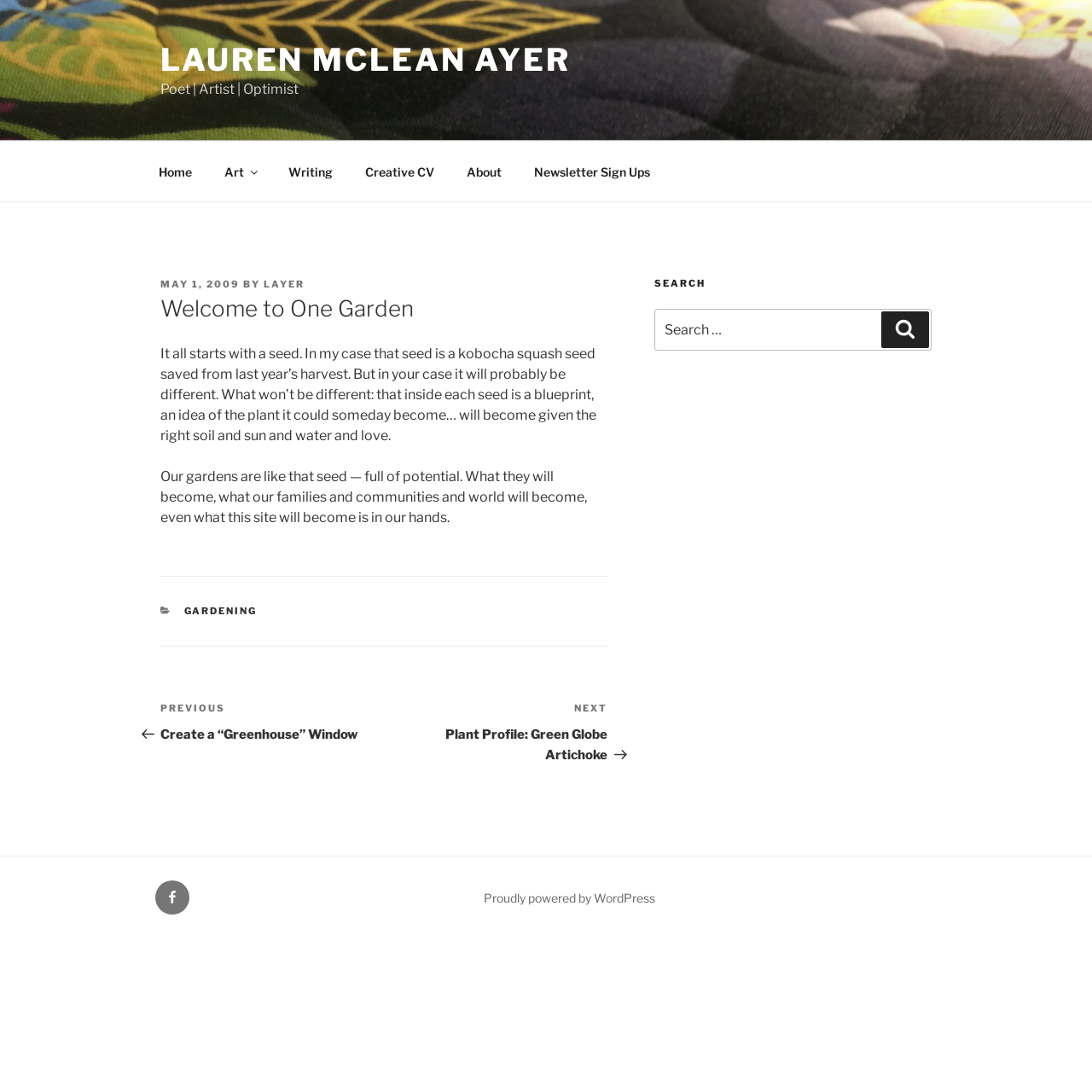Can you specify the bounding box coordinates for the region that should be clicked to fulfill this instruction: "Read the previous post".

[0.147, 0.642, 0.352, 0.68]